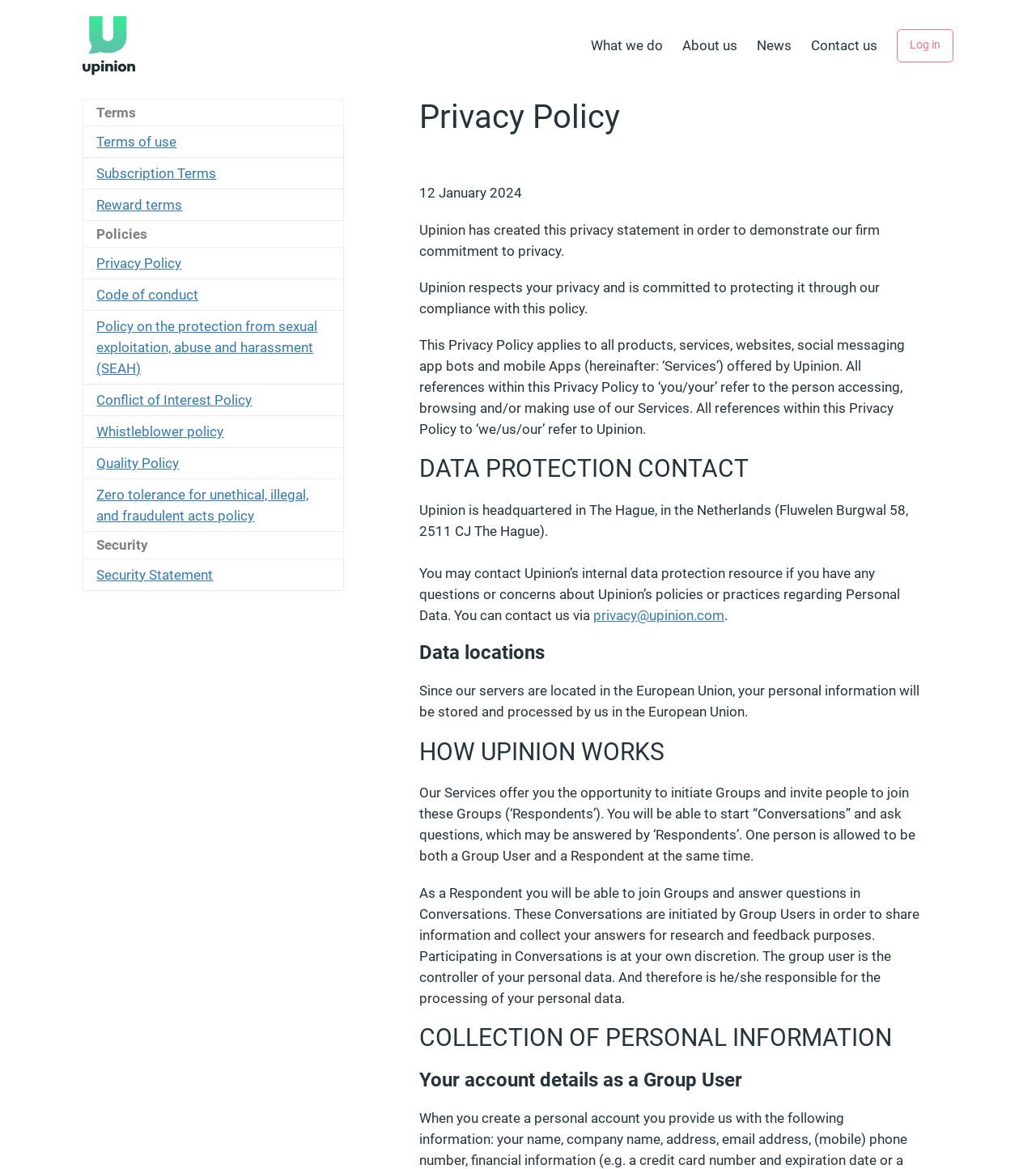Deliver a detailed narrative of the webpage's visual and textual elements.

The webpage is titled "Privacy Policy – Upinion" and has a navigation menu at the top right corner with links to "What we do", "About us", "News", "Contact us", and "Log in". 

Below the navigation menu, there are three main sections: "Terms", "Policies", and "Security". The "Terms" section has links to "Terms of use", "Subscription Terms", and "Reward terms". The "Policies" section has links to "Privacy Policy", "Code of conduct", and several other policies. The "Security" section has a link to "Security Statement".

The main content of the webpage is the "Privacy Policy" section, which is divided into several subsections. At the top, there is a heading "Privacy Policy" followed by a timestamp "12 January 2024". The policy statement is then presented in several paragraphs, explaining Upinion's commitment to privacy and how they protect user data.

The subsection "DATA PROTECTION CONTACT" provides contact information for Upinion's headquarters in The Hague, Netherlands, and an email address for the internal data protection resource. 

The "Data locations" subsection explains that user data is stored and processed in the European Union. The "HOW UPINION WORKS" subsection describes how the service allows users to initiate groups and invite people to join, and how respondents can participate in conversations. 

Finally, the "COLLECTION OF PERSONAL INFORMATION" subsection is divided into two parts: "Your account details as a Group User" and an unspecified second part.